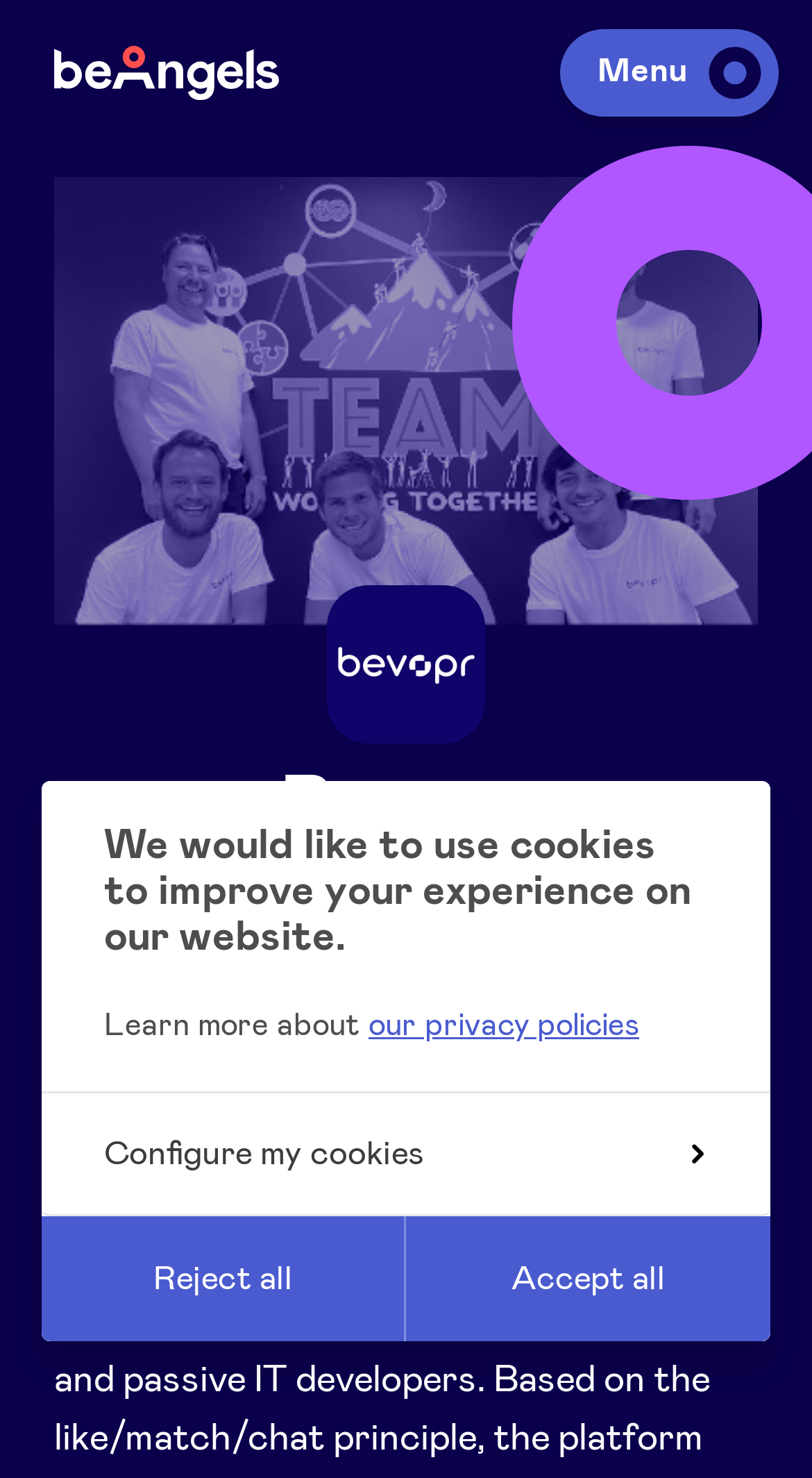Illustrate the webpage thoroughly, mentioning all important details.

The webpage is titled "Bevopr ⚬ BeAngels" and has a prominent heading "BeAngels" at the top left corner. Below the heading, there is a menu button labeled "Menu" at the top right corner. 

The main navigation section is located below the menu button, with five links: "Investing", "Fundraising", "Portfolio", "BeAngels Academy", and "Startup Pack". These links are arranged vertically, with "Investing" at the top and "Startup Pack" at the bottom.

To the right of the main navigation section, there is a secondary navigation section with four links: "News", "Agenda", "BeAngels Luxembourg", and "Pooling Services". These links are also arranged vertically, with "News" at the top and "Pooling Services" at the bottom.

Above the secondary navigation section, there is a header area with a figure containing an image of "Bevopr" and a logo of "Logo Bevopr". Below the image, there is a heading "Bevopr" and a time element displaying the year "2021". 

Further down the page, there is a section with a heading "We would like to use cookies to improve your experience on our website." Below this heading, there is a static text "Learn more about" followed by a link "our privacy policies".

At the bottom of the page, there is a footer area with a link "Configure my cookies" and two buttons: "Reject all" and "Accept all". The "Configure my cookies" link has a hidden SVG element containing a graphics symbol.